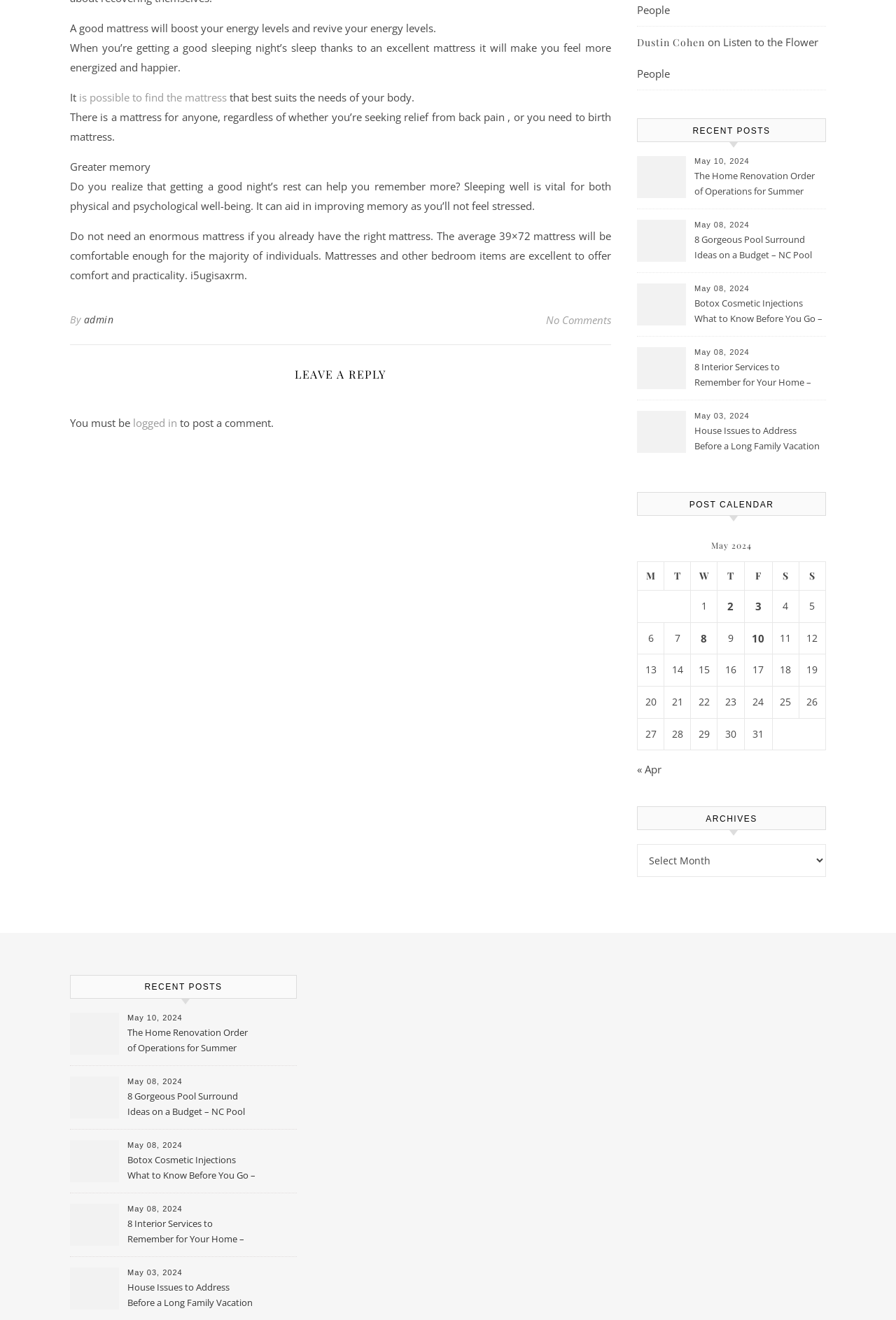Locate the bounding box of the UI element with the following description: "8".

[0.779, 0.477, 0.792, 0.49]